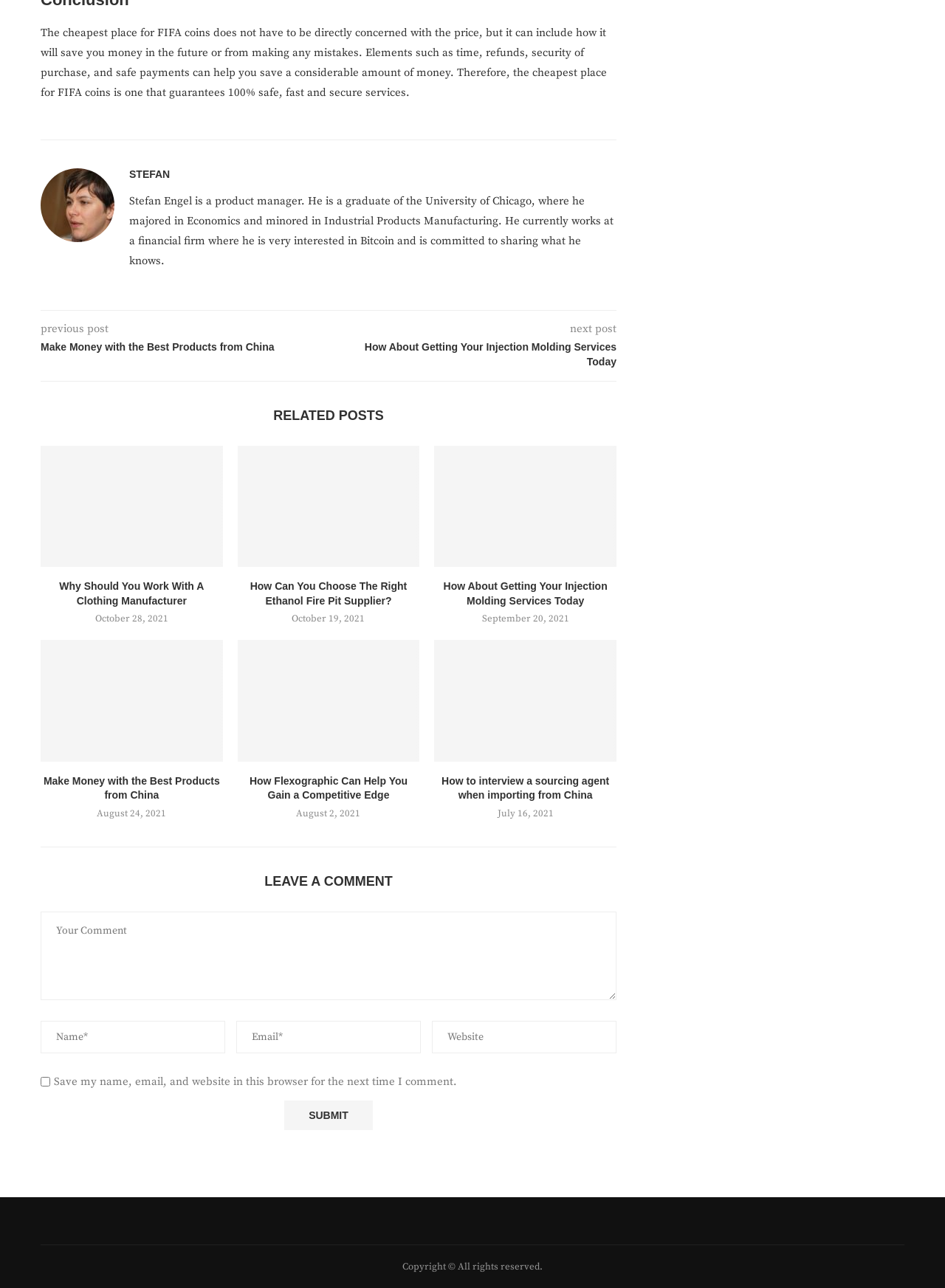Using the element description: "Stefan", determine the bounding box coordinates. The coordinates should be in the format [left, top, right, bottom], with values between 0 and 1.

[0.137, 0.131, 0.18, 0.14]